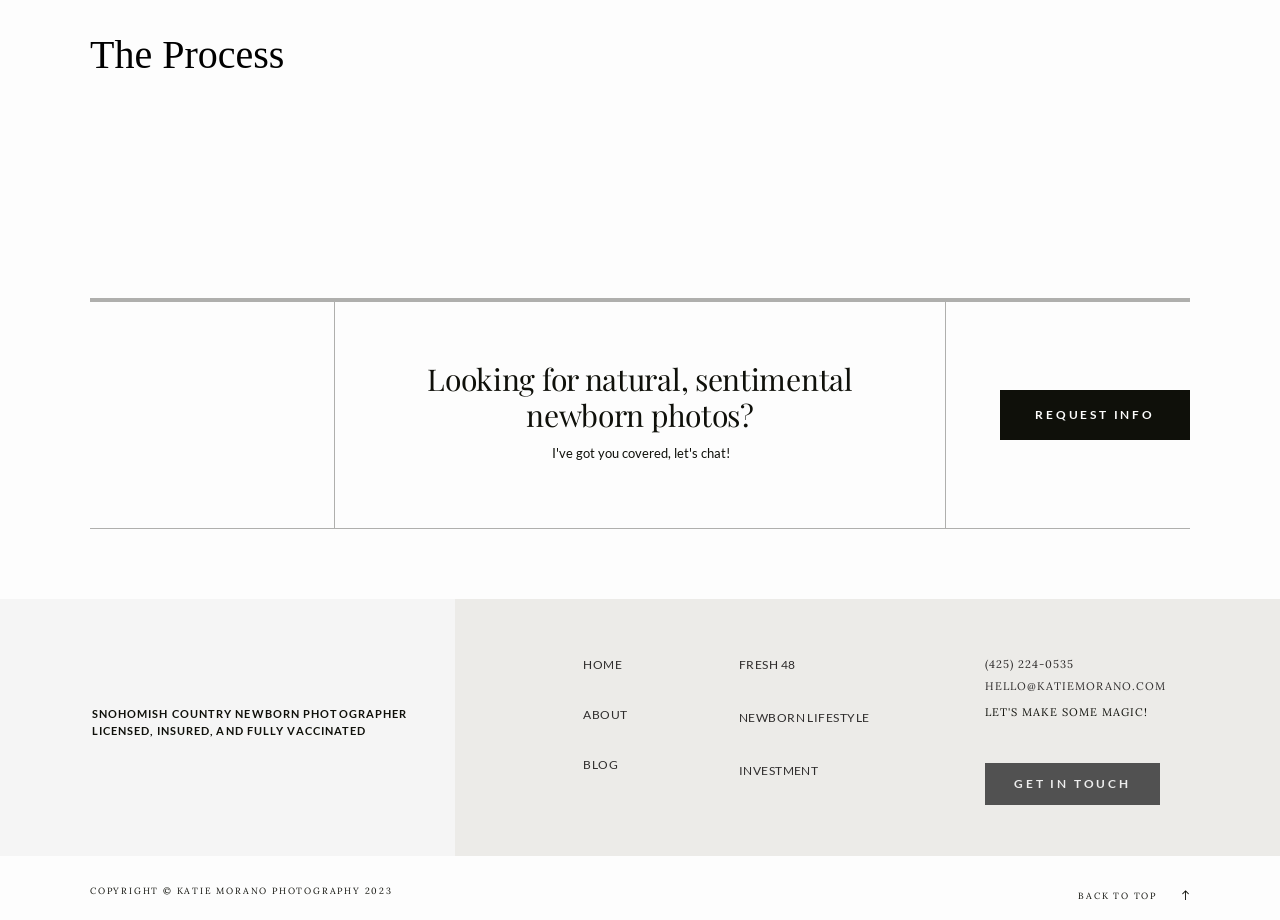Determine the bounding box coordinates for the area that needs to be clicked to fulfill this task: "Email HELLO@KATIEMORANO.COM". The coordinates must be given as four float numbers between 0 and 1, i.e., [left, top, right, bottom].

[0.769, 0.739, 0.911, 0.754]